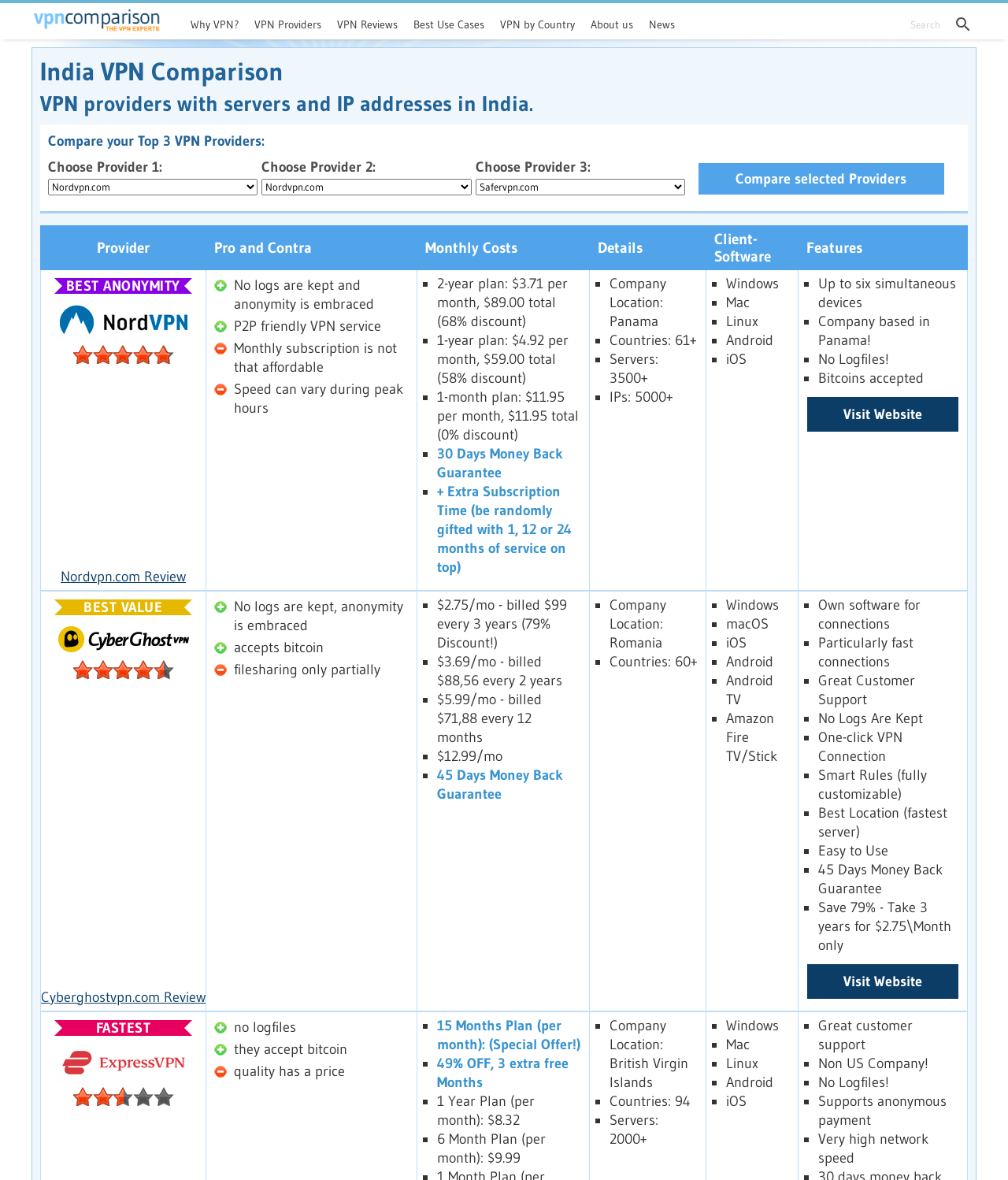Give the bounding box coordinates for this UI element: "CyberGhost VPN Review". The coordinates should be four float numbers between 0 and 1, arranged as [left, top, right, bottom].

[0.429, 0.039, 0.542, 0.069]